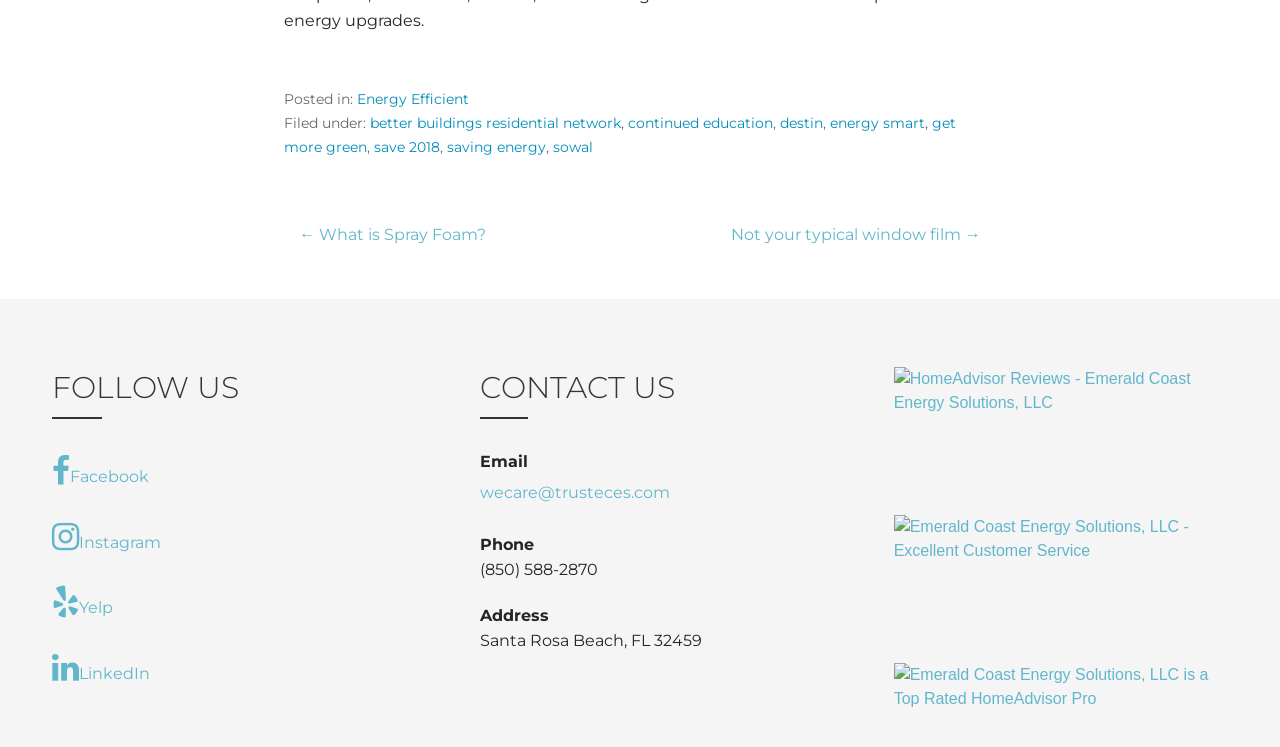What is the category of the post?
Answer with a single word or phrase by referring to the visual content.

Energy Efficient